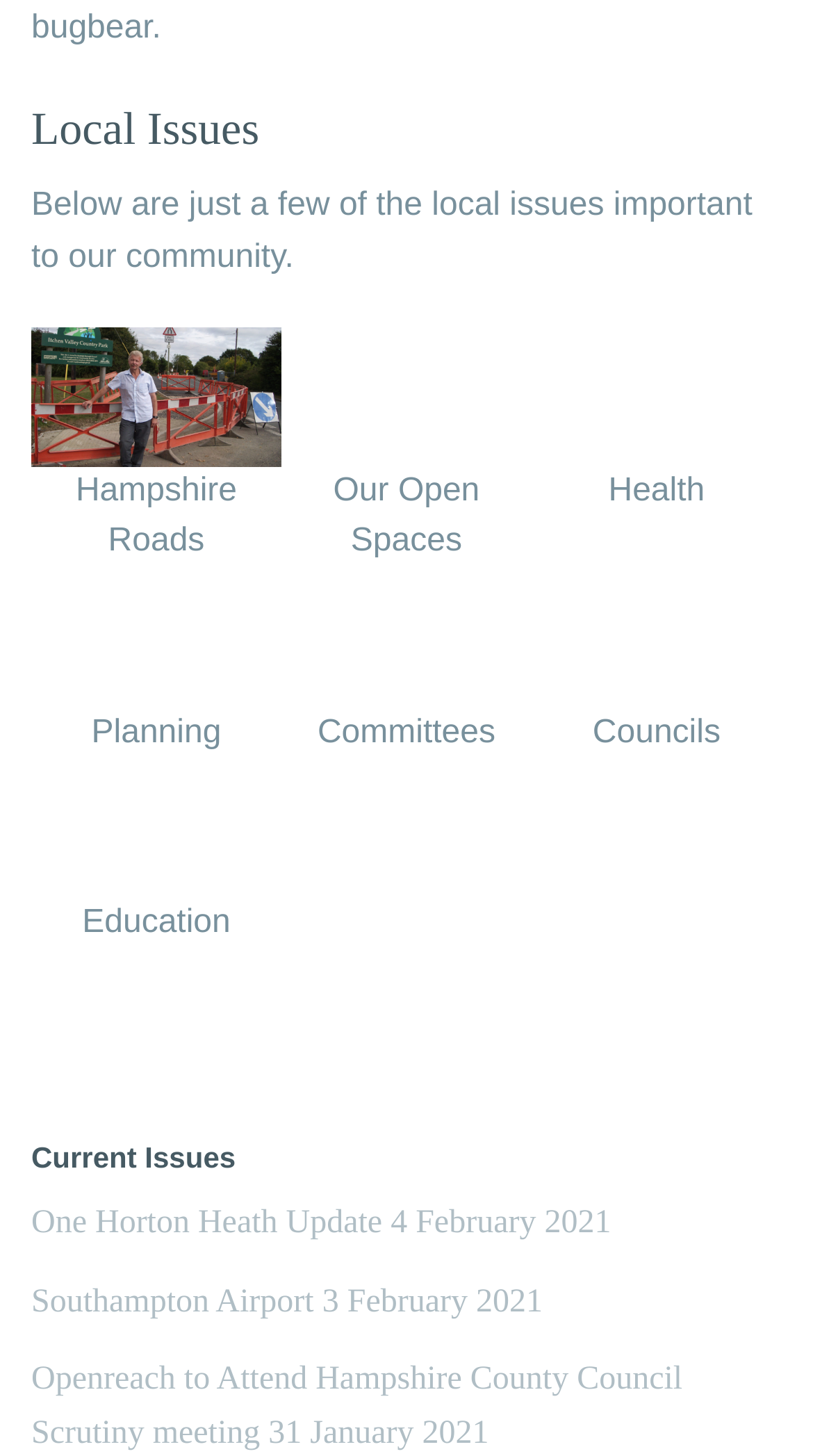Highlight the bounding box coordinates of the element that should be clicked to carry out the following instruction: "View Hampshire Roads". The coordinates must be given as four float numbers ranging from 0 to 1, i.e., [left, top, right, bottom].

[0.038, 0.26, 0.346, 0.285]